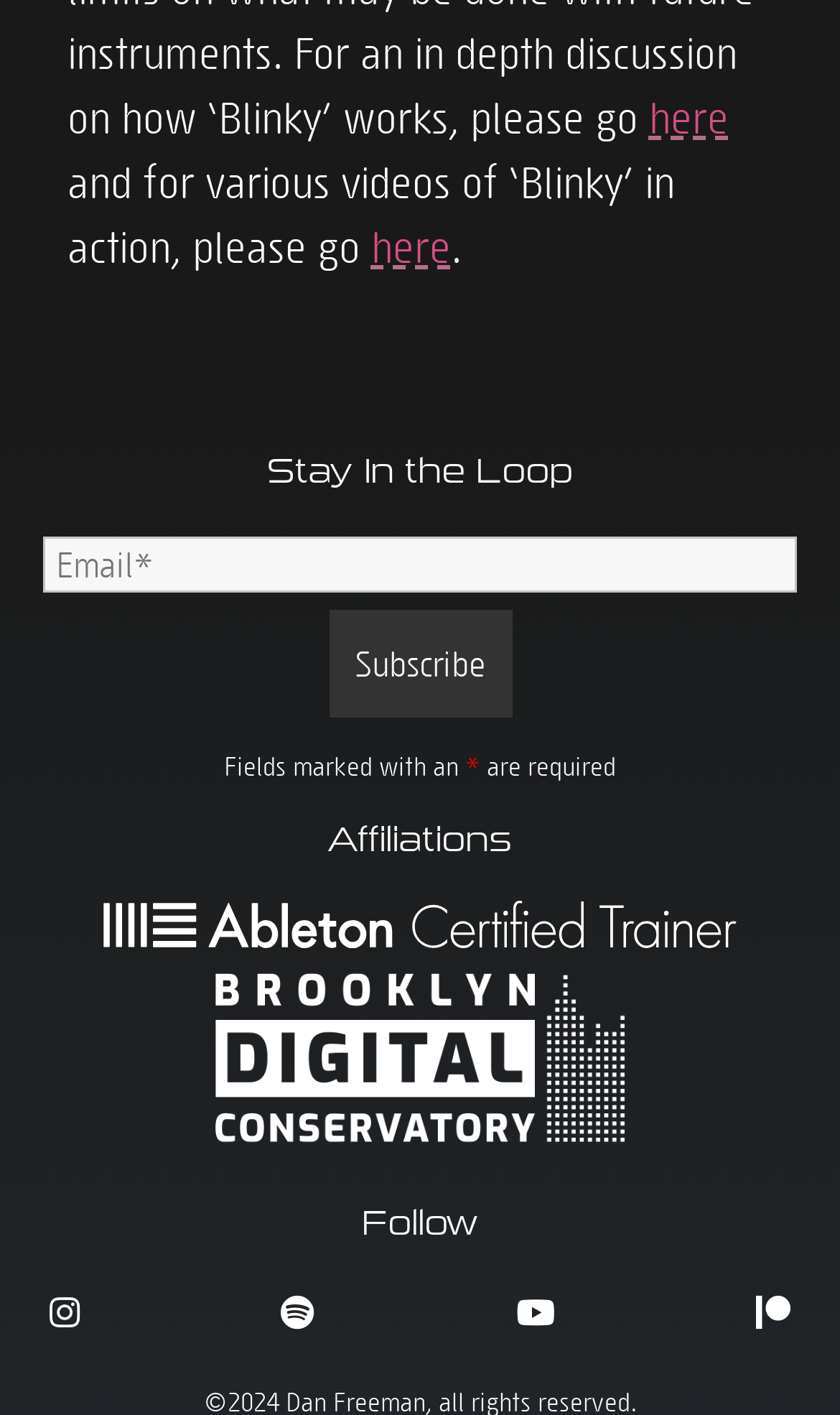Provide your answer in a single word or phrase: 
What is the affiliation mentioned below 'Affiliations'?

Abelton Certified Trainer